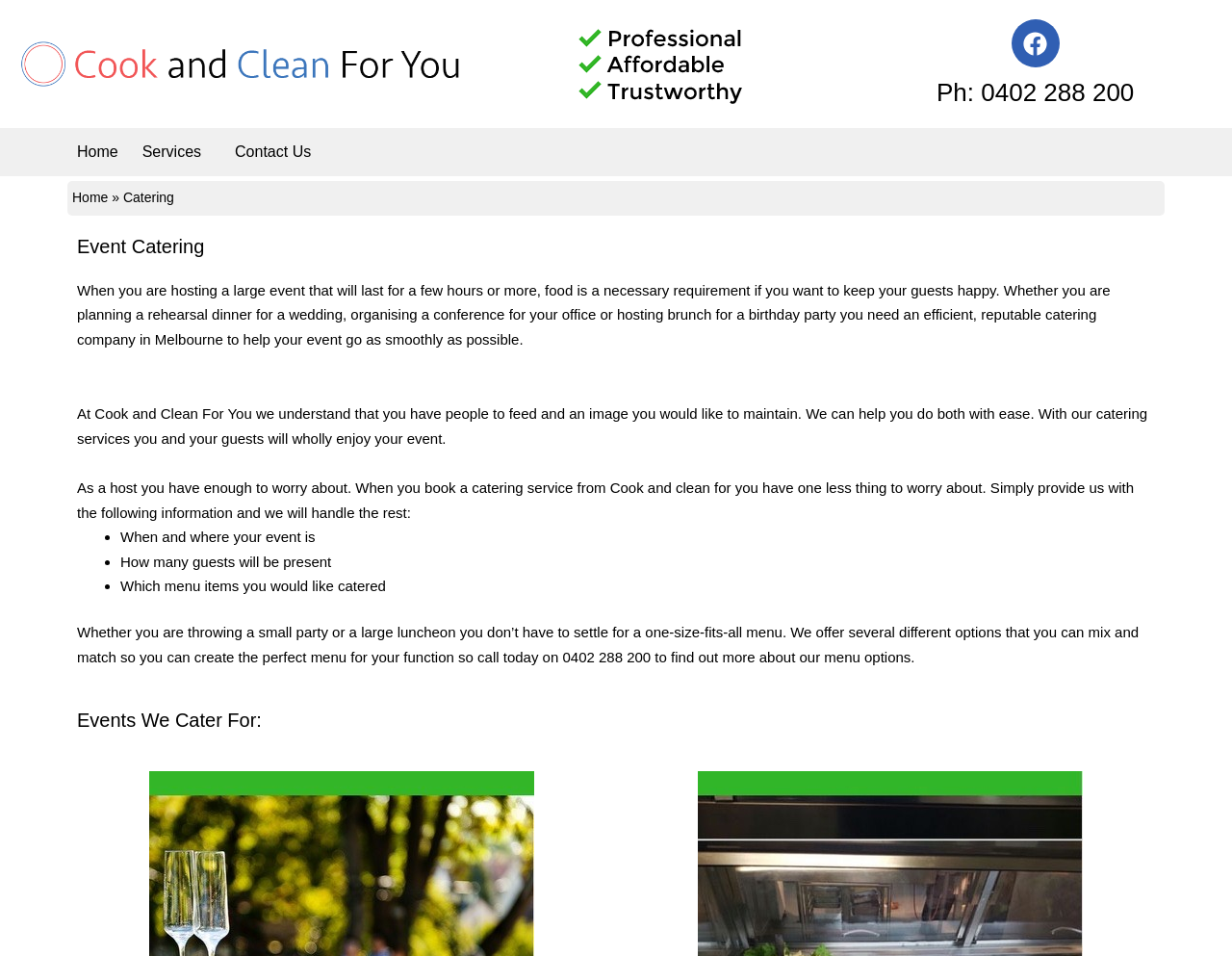Using the information shown in the image, answer the question with as much detail as possible: What type of event is mentioned as an example in the text?

I found this information by reading the text that says 'Whether you are planning a rehearsal dinner for a wedding, organising a conference for your office or hosting brunch for a birthday party...'. This sentence mentions a wedding rehearsal dinner as an example of an event that requires catering services.